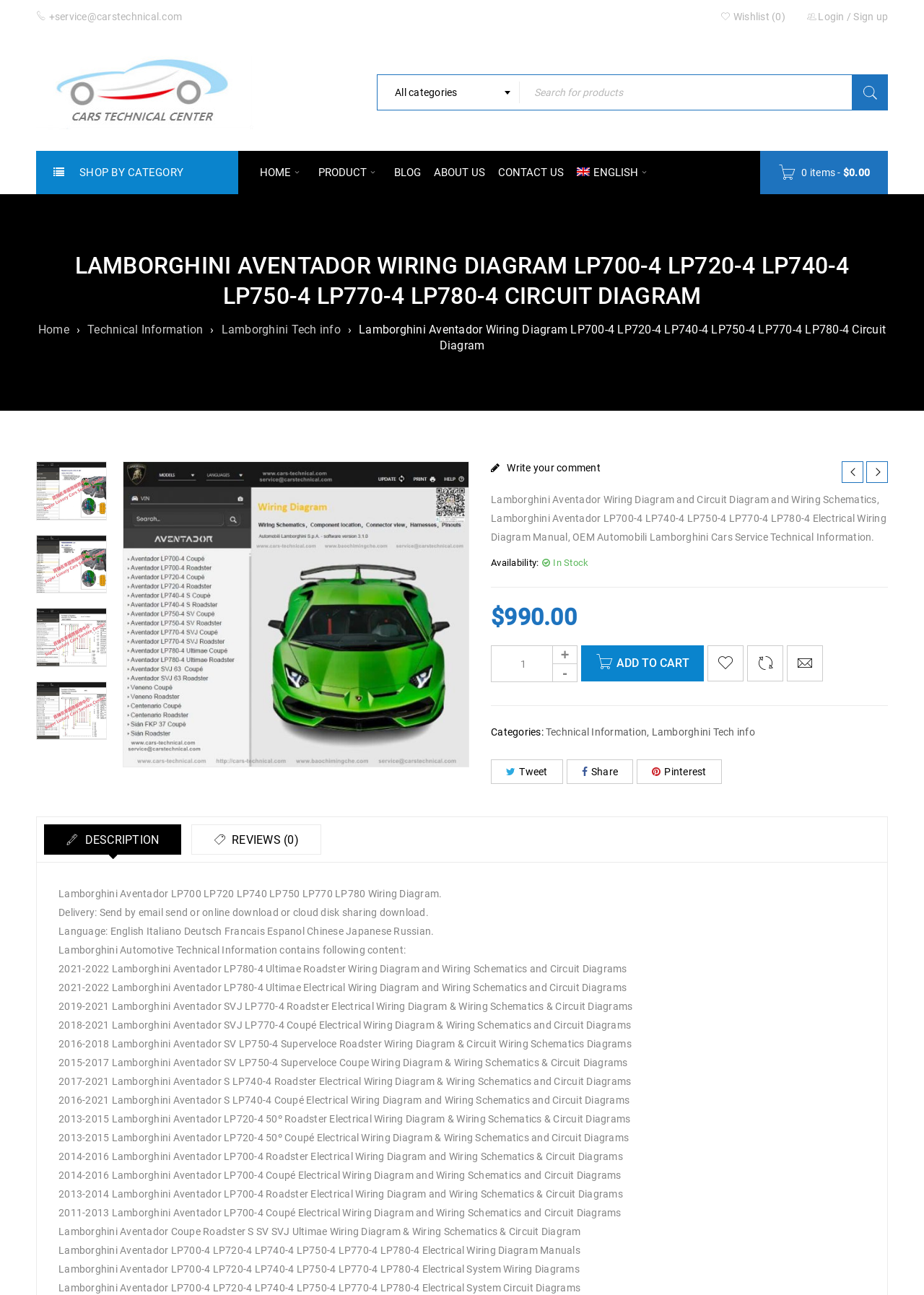Find the bounding box coordinates of the element I should click to carry out the following instruction: "Add to cart".

[0.629, 0.498, 0.762, 0.526]